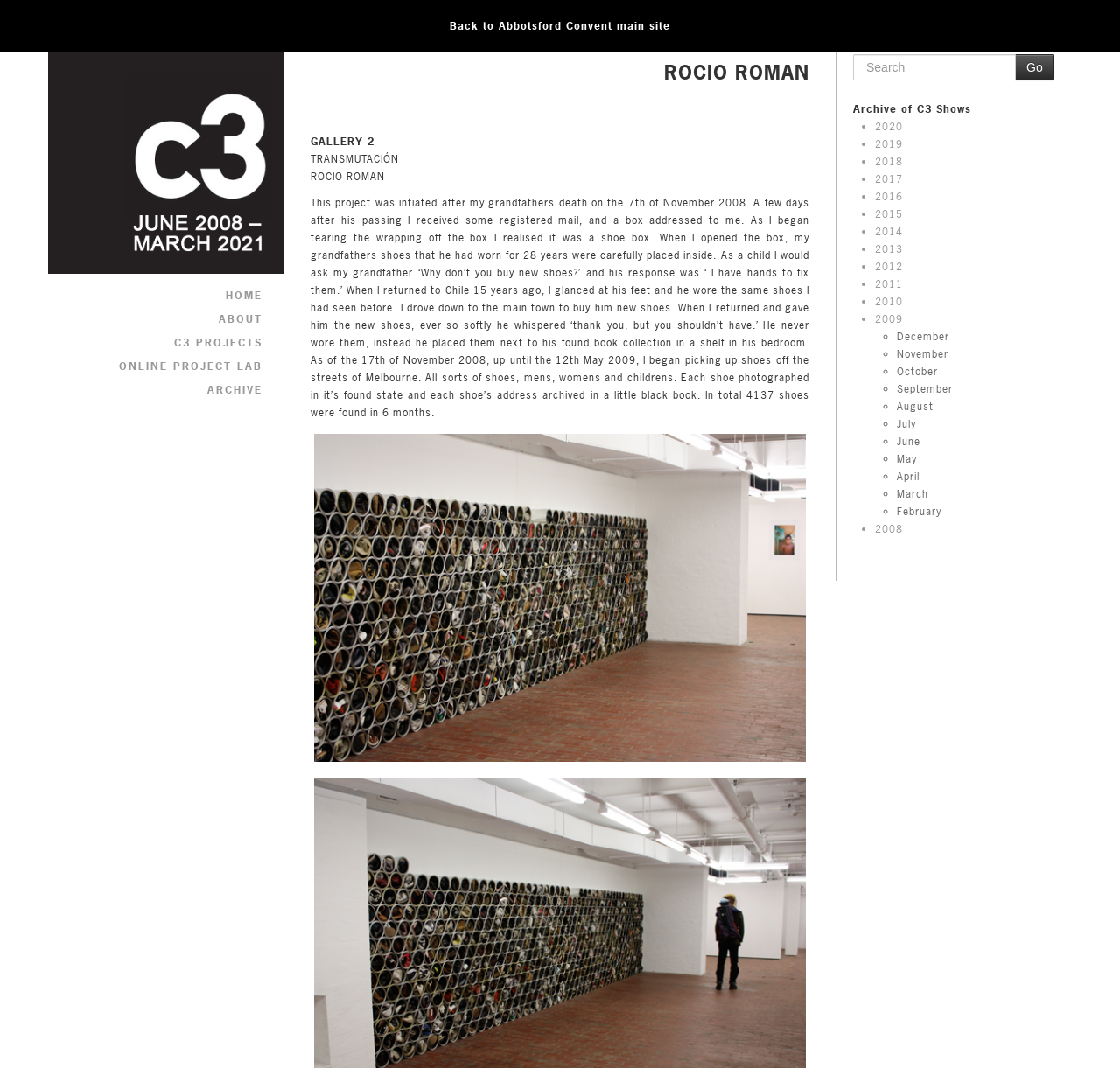Pinpoint the bounding box coordinates of the area that should be clicked to complete the following instruction: "View the '2009' archive". The coordinates must be given as four float numbers between 0 and 1, i.e., [left, top, right, bottom].

[0.781, 0.292, 0.806, 0.305]